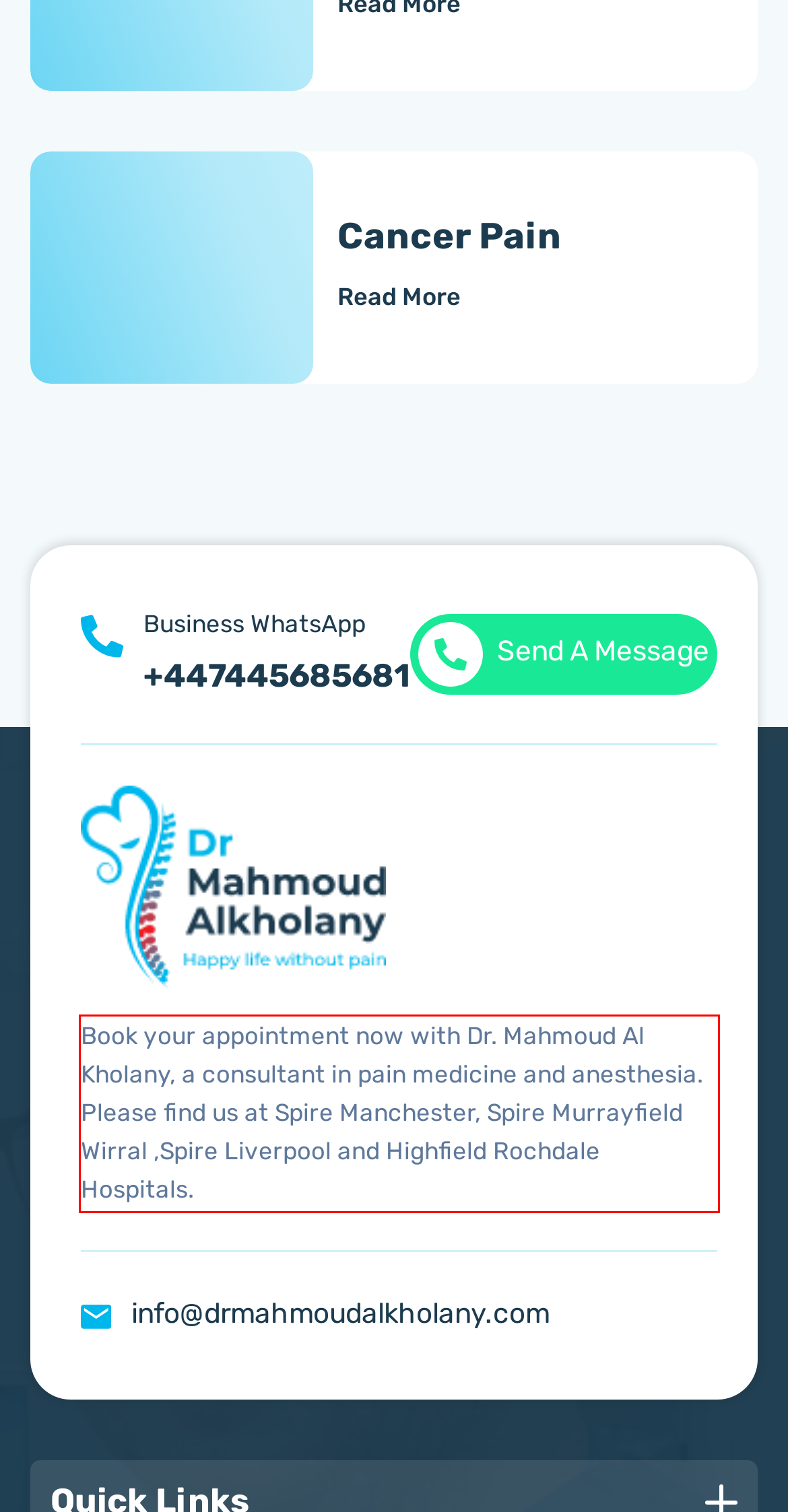Using the provided webpage screenshot, recognize the text content in the area marked by the red bounding box.

Book your appointment now with Dr. Mahmoud Al Kholany, a consultant in pain medicine and anesthesia. Please find us at Spire Manchester, Spire Murrayfield Wirral ,Spire Liverpool and Highfield Rochdale Hospitals.